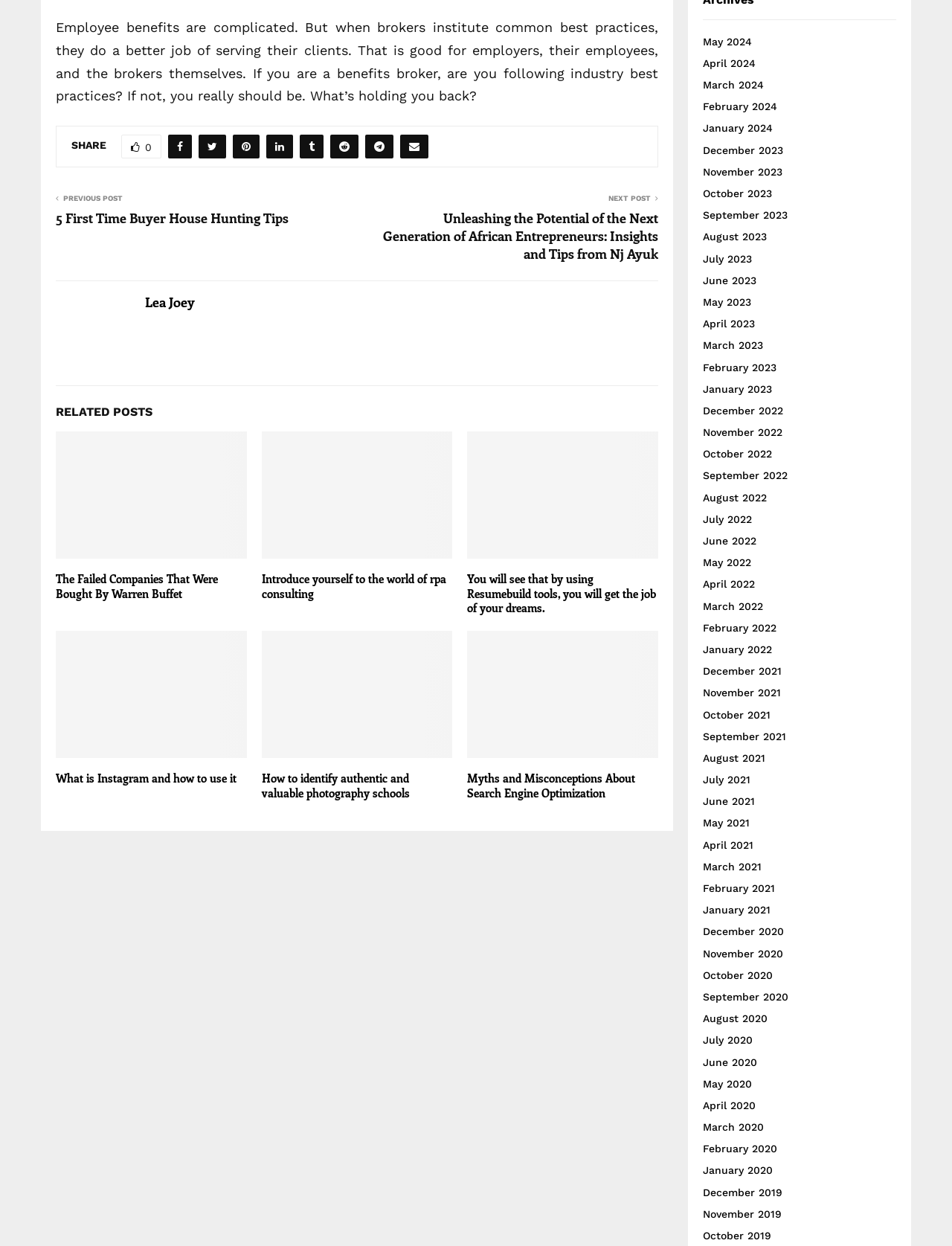Can you determine the bounding box coordinates of the area that needs to be clicked to fulfill the following instruction: "Read the '5 First Time Buyer House Hunting Tips' article"?

[0.059, 0.168, 0.303, 0.182]